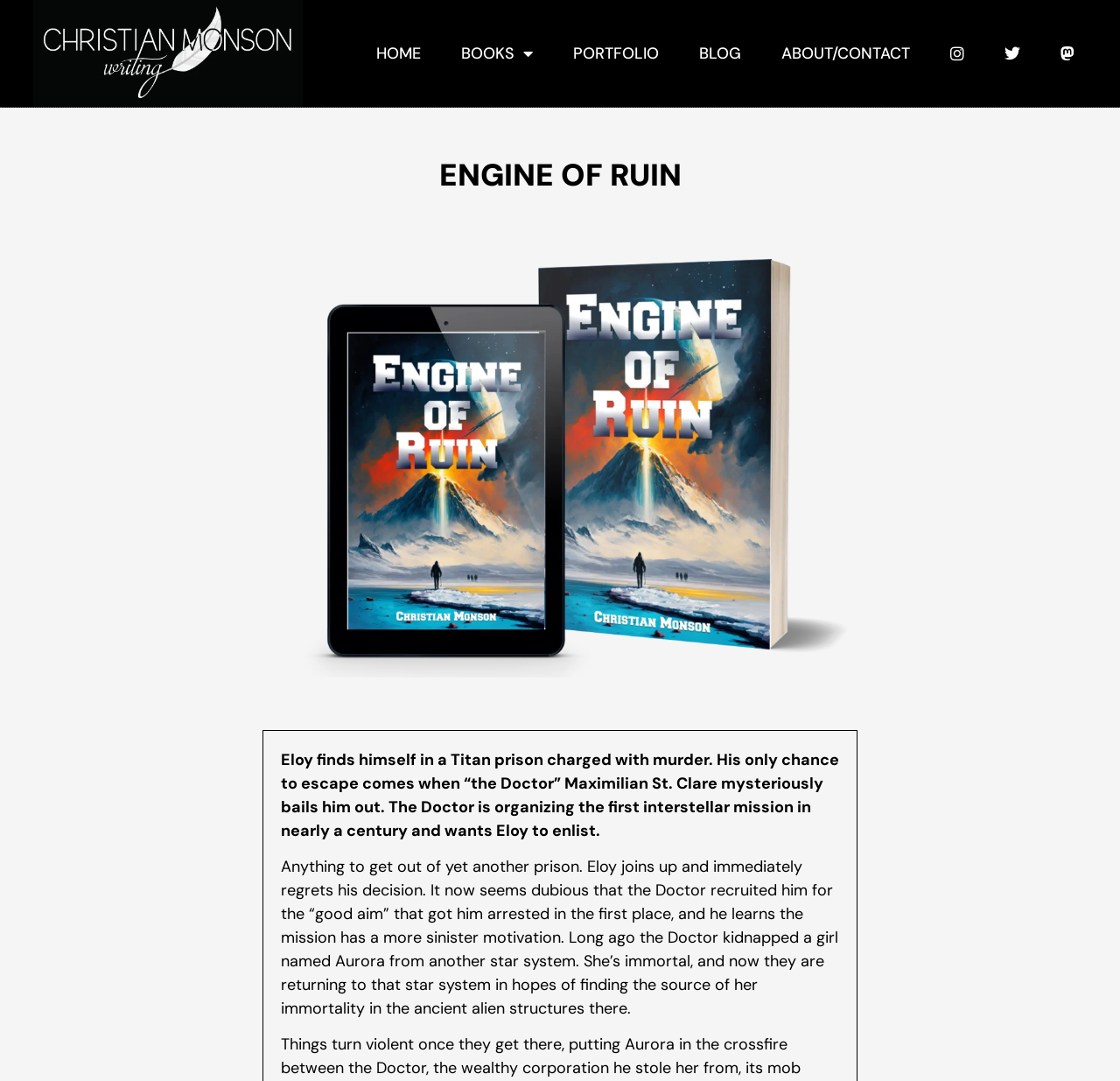Answer the question using only a single word or phrase: 
What is the name of the person who bails Eloy out of prison?

the Doctor